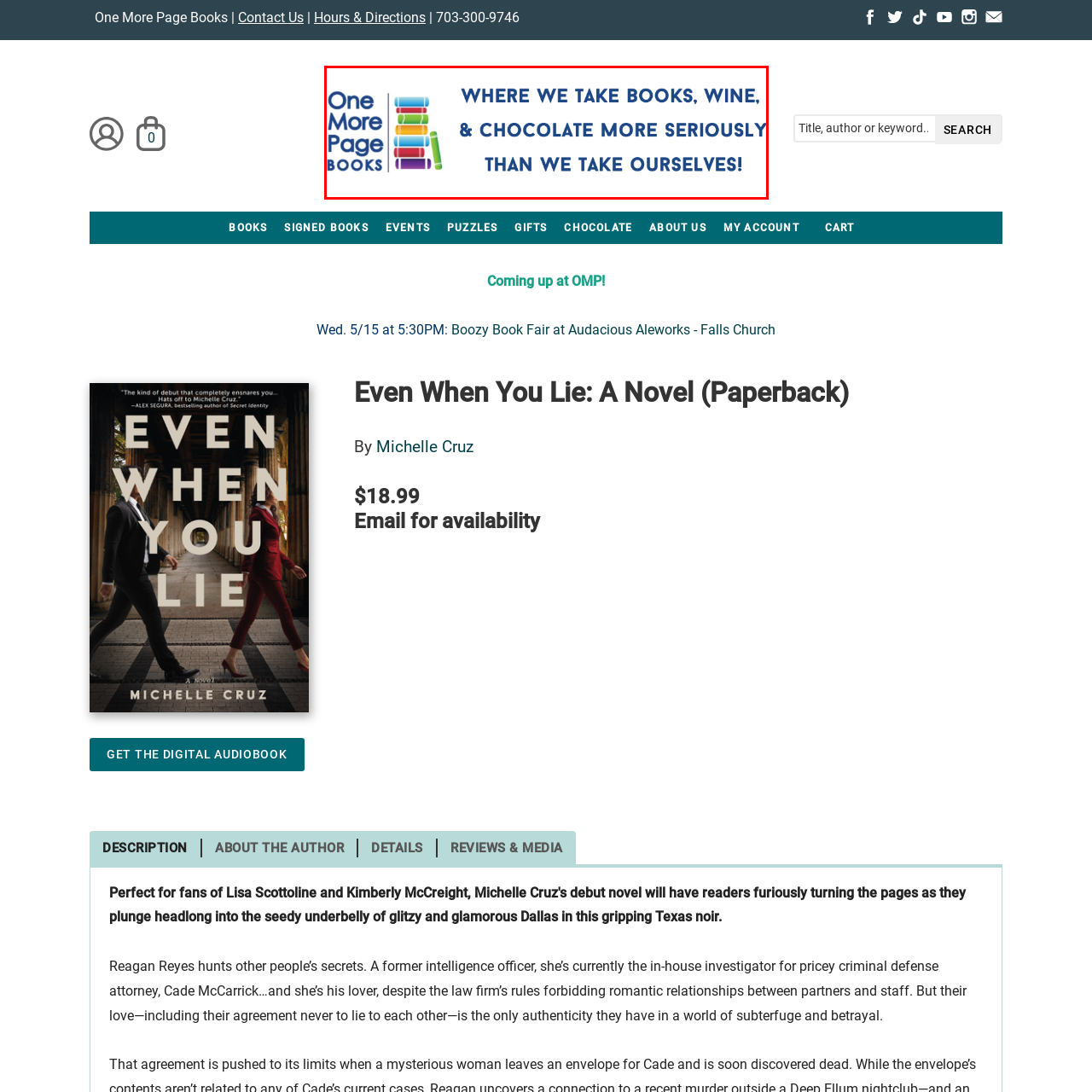Elaborate on the contents of the image highlighted by the red boundary in detail.

The image features the logo of "One More Page Books," an inviting and cozy bookstore. To the left, a colorful stack of books is artistically arranged, symbolizing the store's dedication to literature and reading. The text next to the logo proclaims, "WHERE WE TAKE BOOKS, WINE, & CHOCOLATE MORE SERIOUSLY THAN WE TAKE OURSELVES!" This tagline encapsulates the store's playful yet passionate approach to books and community, suggesting a welcoming atmosphere where patrons can enjoy not only good reads but also wine and chocolate. The logo and text together evoke a sense of warmth and charm, encouraging literature enthusiasts to explore what the bookstore has to offer.